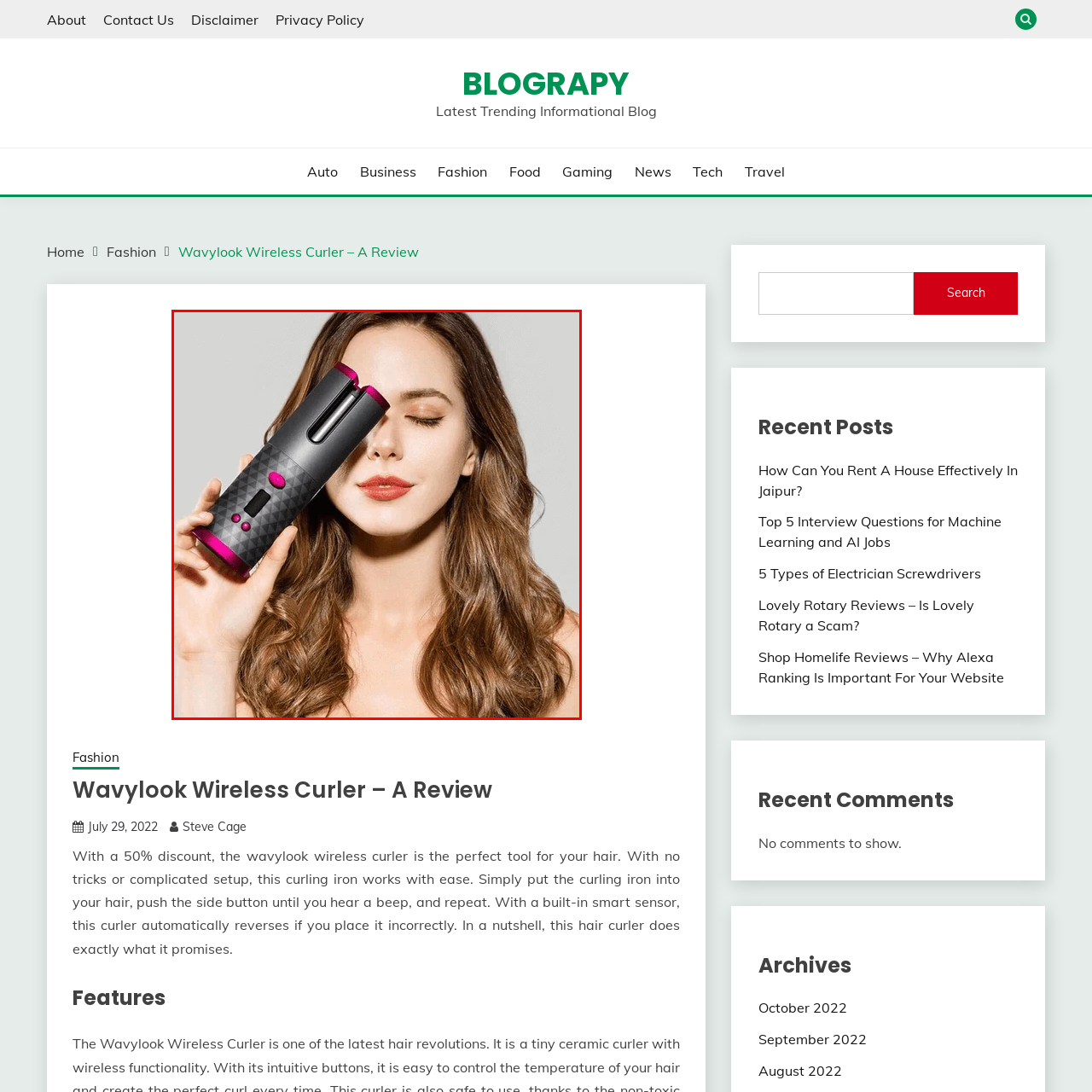Examine the area within the red bounding box and answer the following question using a single word or phrase:
What is the benefit of the curler's smart sensor technology?

Ensures ease of use